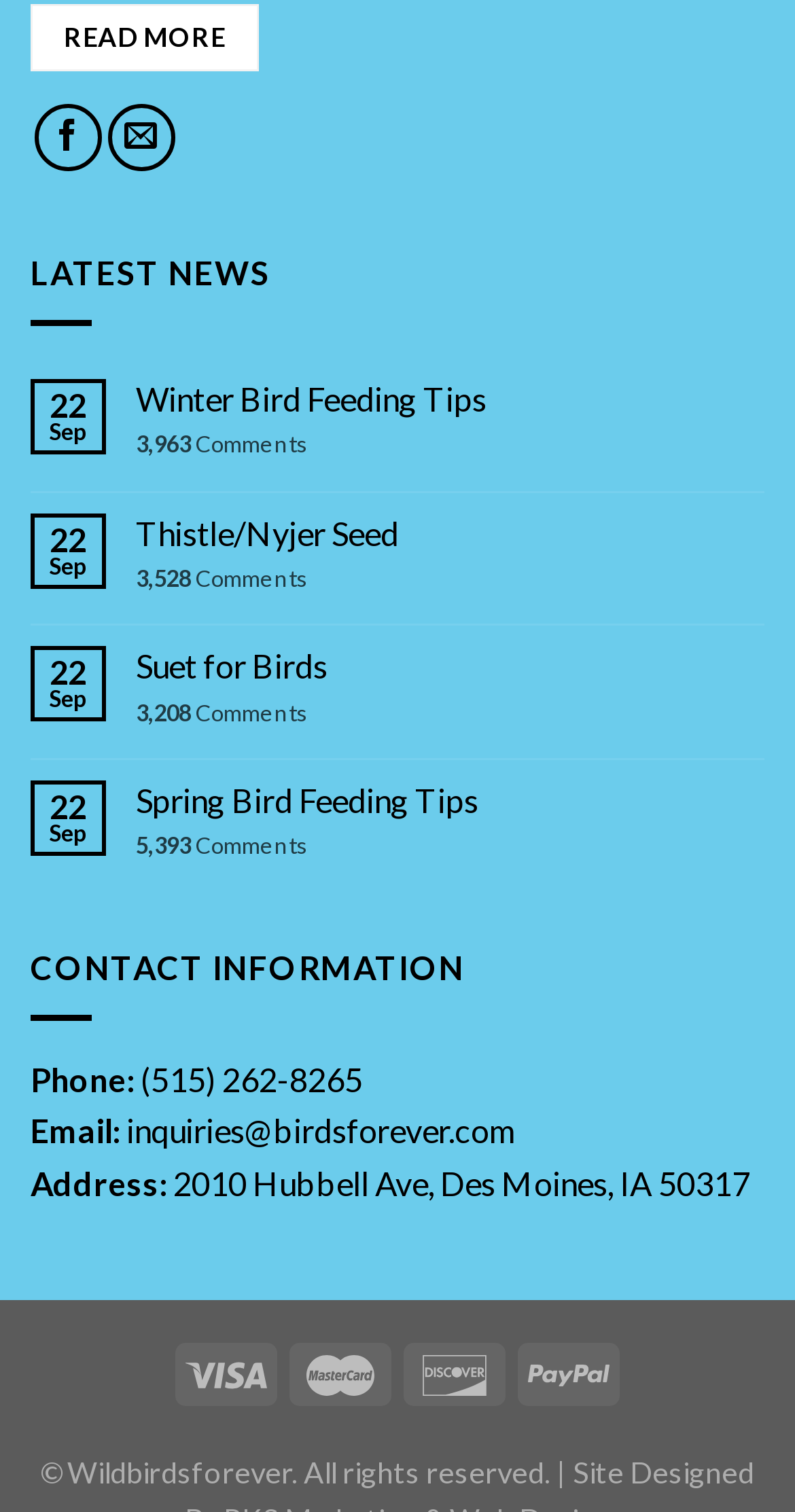How many comments does the article 'Winter Bird Feeding Tips' have?
Refer to the image and provide a detailed answer to the question.

I found the link 'Winter Bird Feeding Tips' and its corresponding comment count, which is '3,963 Comments'.